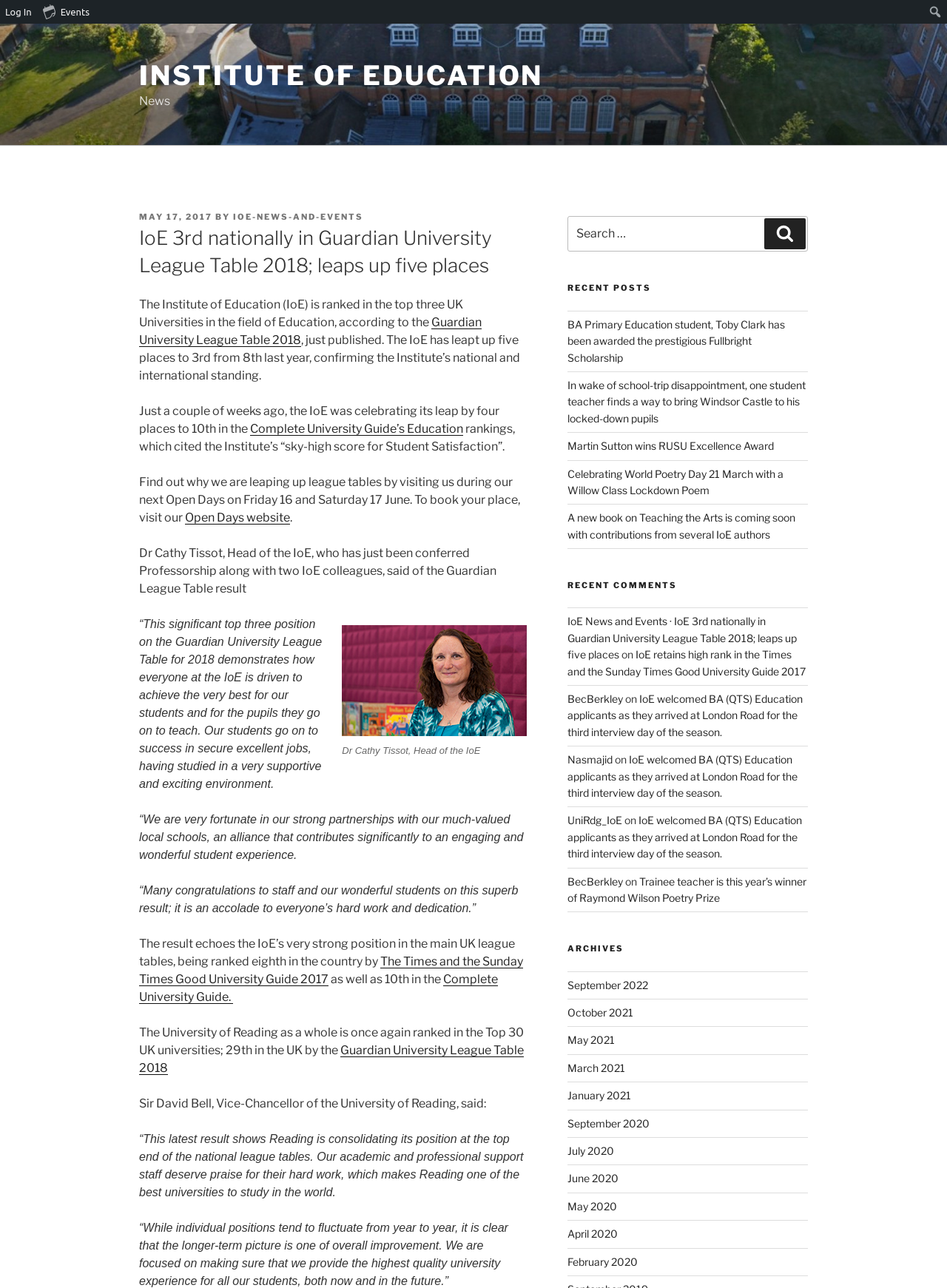Refer to the screenshot and give an in-depth answer to this question: How many places did IoE leap up in the Guardian University League Table 2018?

The answer can be found in the heading 'IoE 3rd nationally in Guardian University League Table 2018; leaps up five places' which indicates that the Institute of Education (IoE) leaped up five places in the Guardian University League Table 2018.